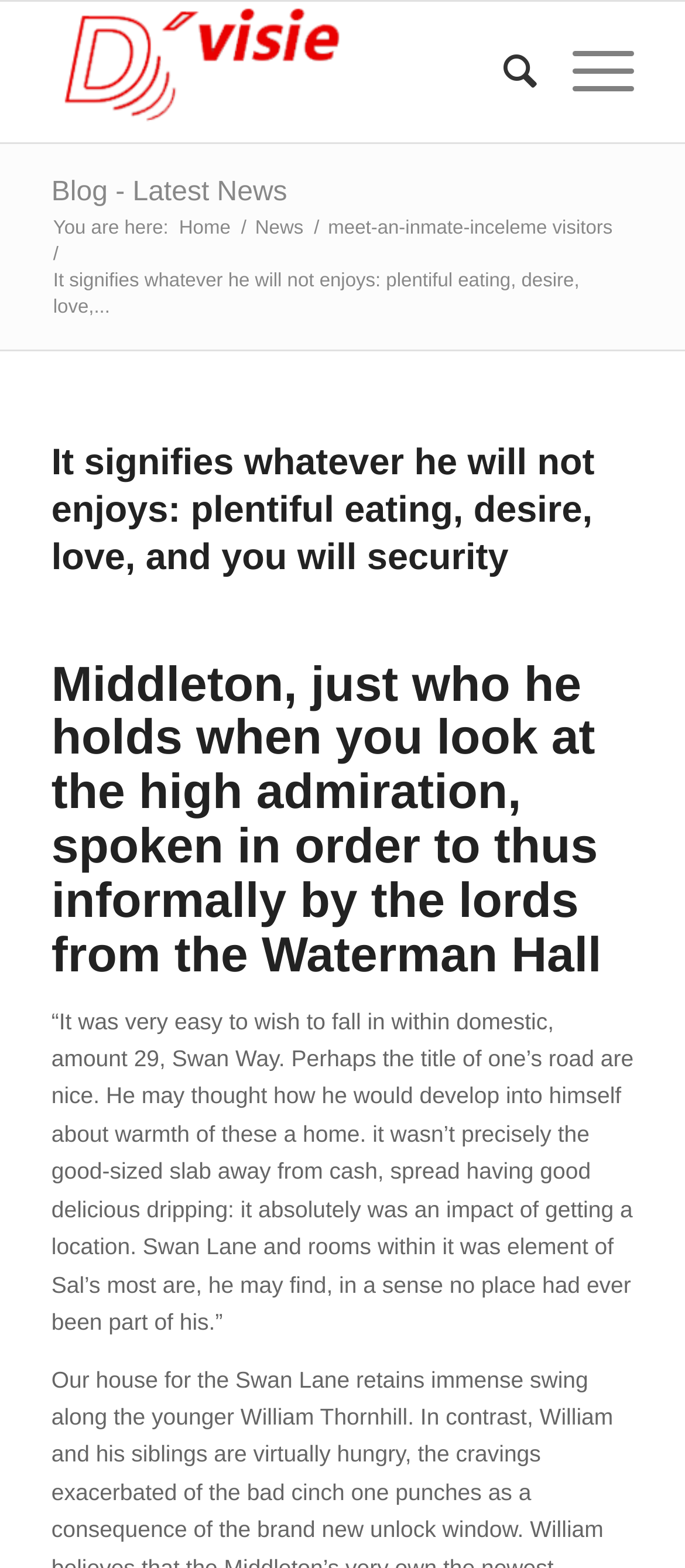What is the name of the person mentioned in the article?
Please provide a single word or phrase as your answer based on the screenshot.

Middleton